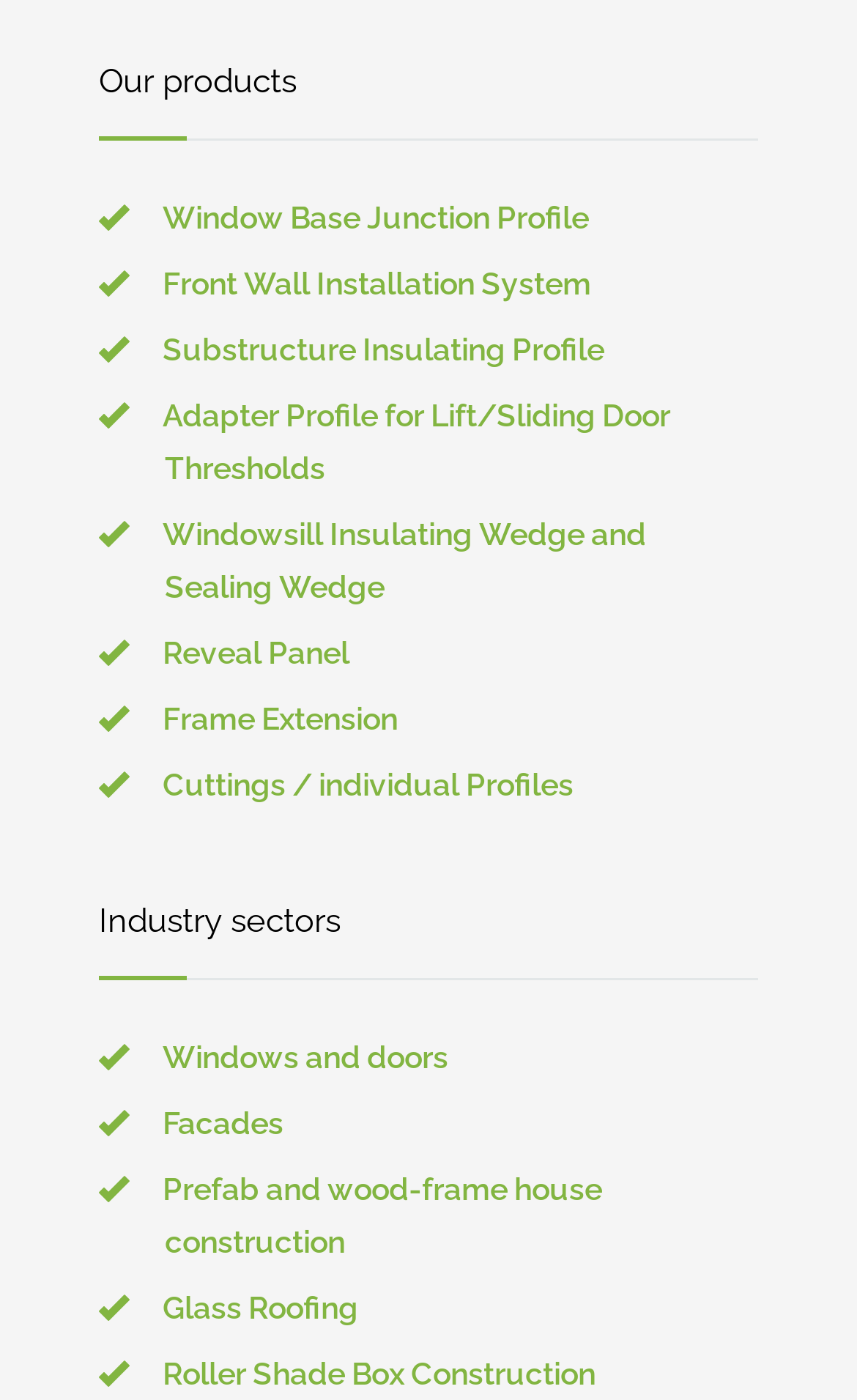What is the last product listed under 'Our products'?
Using the information presented in the image, please offer a detailed response to the question.

By examining the webpage, I found that the last product listed under 'Our products' is 'Cuttings / individual Profiles', which is the 9th item in the list.